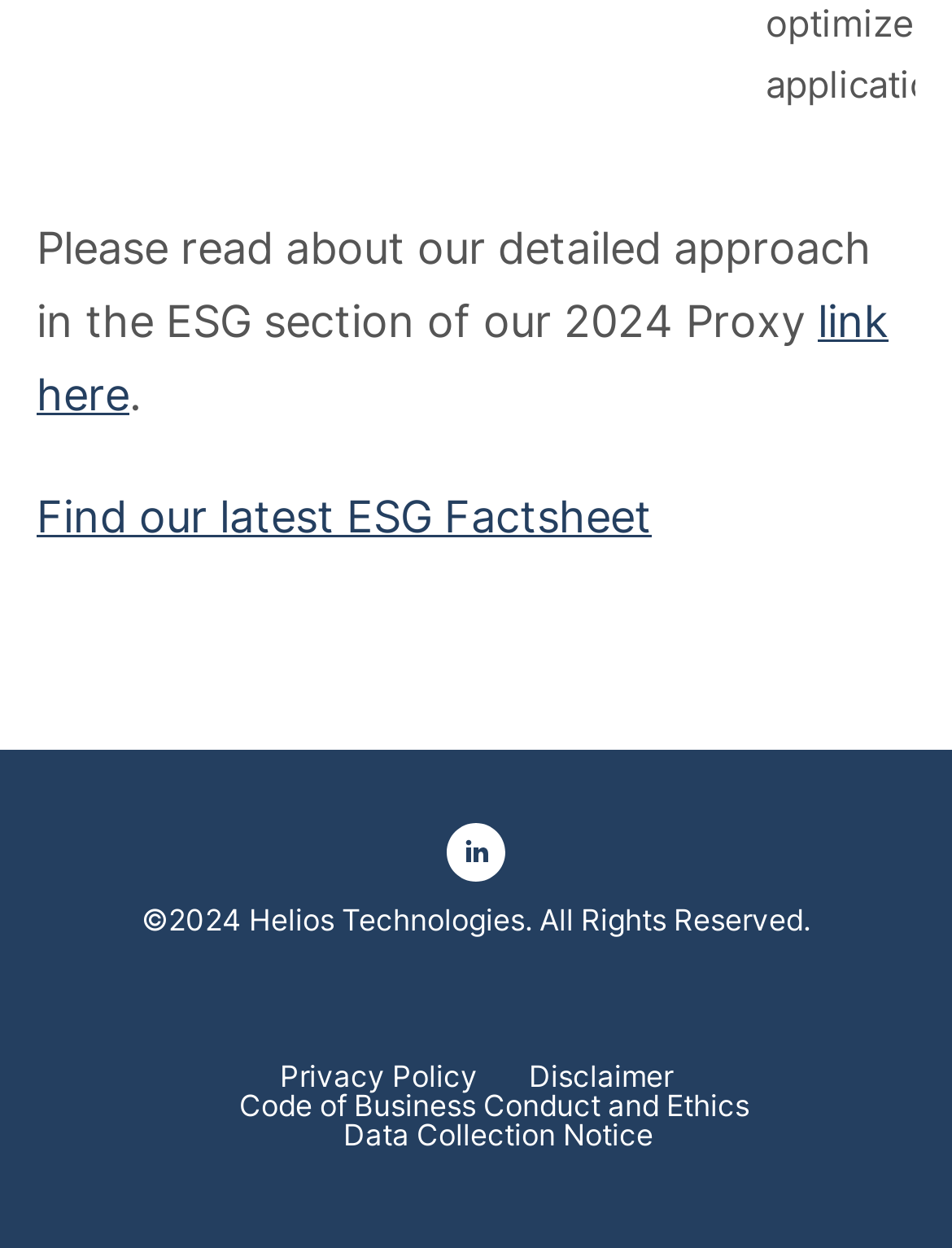Provide the bounding box coordinates for the UI element that is described by this text: "Find our latest ESG Factsheet". The coordinates should be in the form of four float numbers between 0 and 1: [left, top, right, bottom].

[0.038, 0.393, 0.685, 0.434]